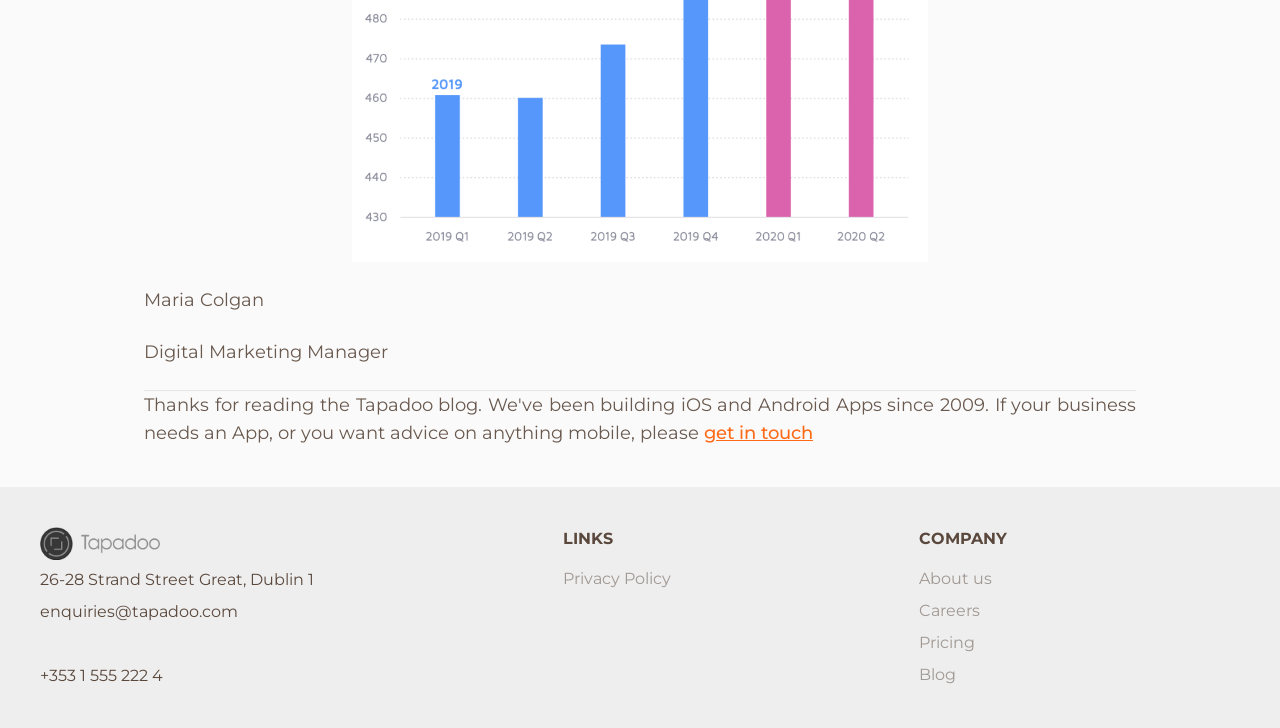What is the name of the person?
Utilize the information in the image to give a detailed answer to the question.

The name of the person is mentioned at the top of the webpage as 'Maria Colgan', which is a StaticText element with bounding box coordinates [0.113, 0.398, 0.206, 0.428].